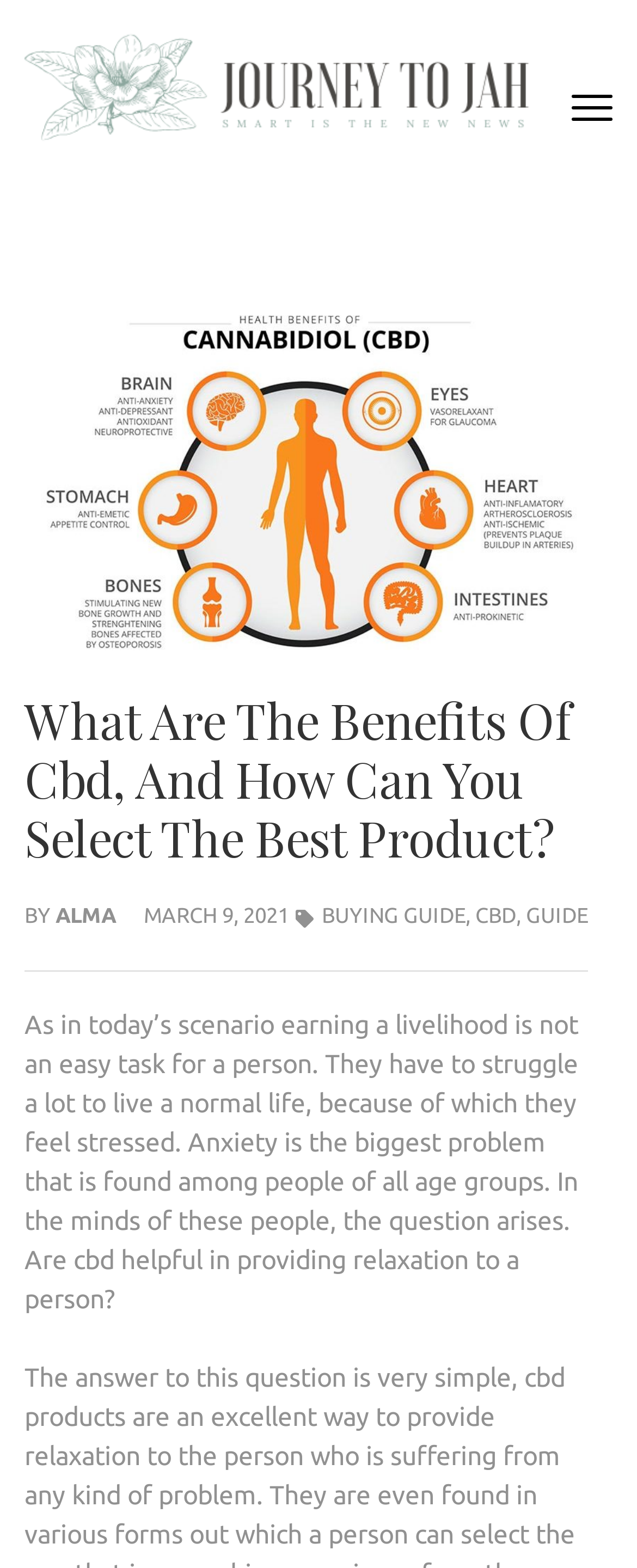What is the author of the article?
Answer the question with detailed information derived from the image.

The author of the article can be found by looking at the text 'BY' followed by the author's name, which is 'ALMA'.